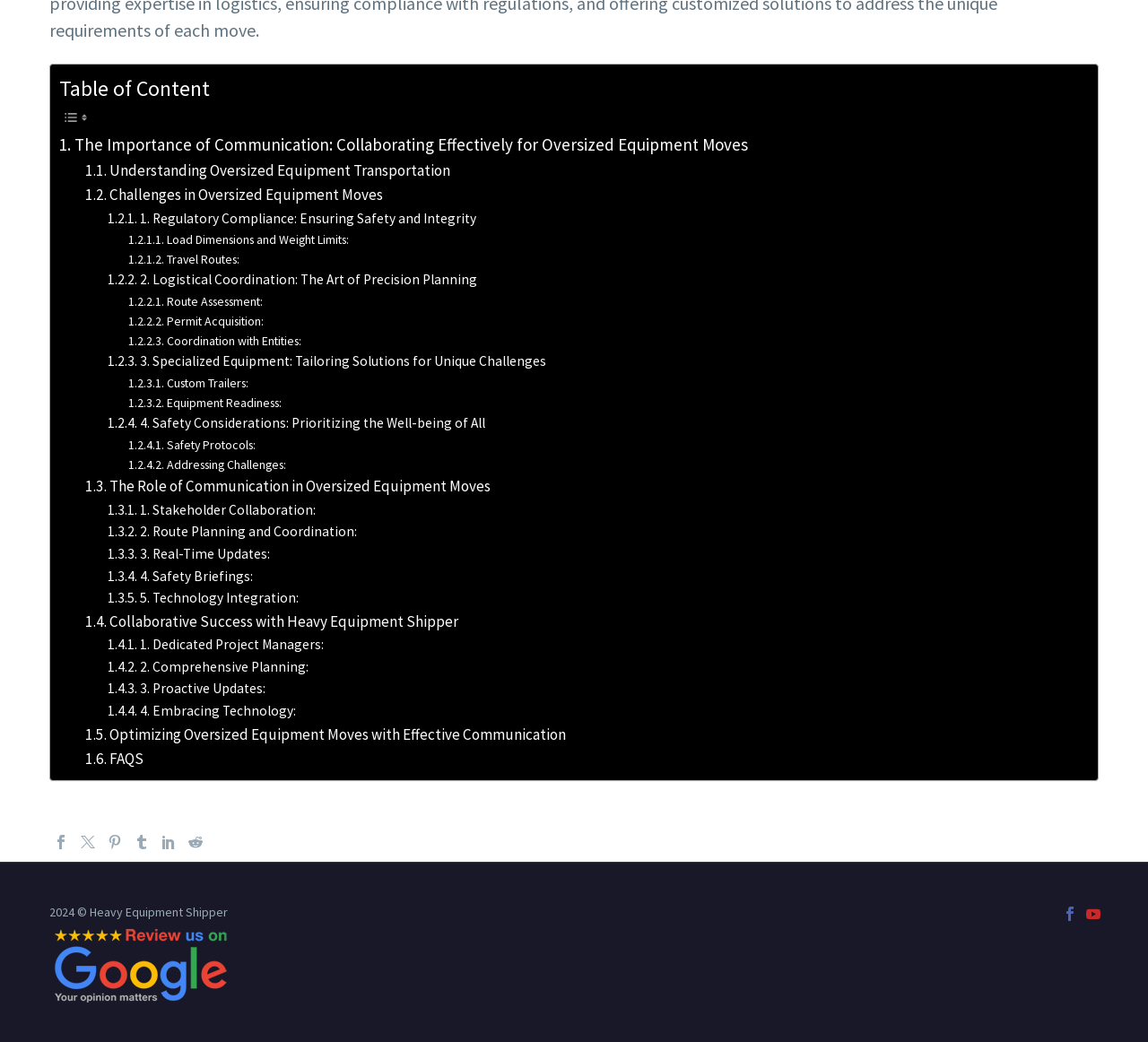Please provide a detailed answer to the question below by examining the image:
What is the purpose of 'Route Assessment' in oversized equipment moves?

The link 'Route Assessment:' is listed under the section '2. Logistical Coordination: The Art of Precision Planning', suggesting that route assessment is a part of the logistical coordination process in oversized equipment moves.